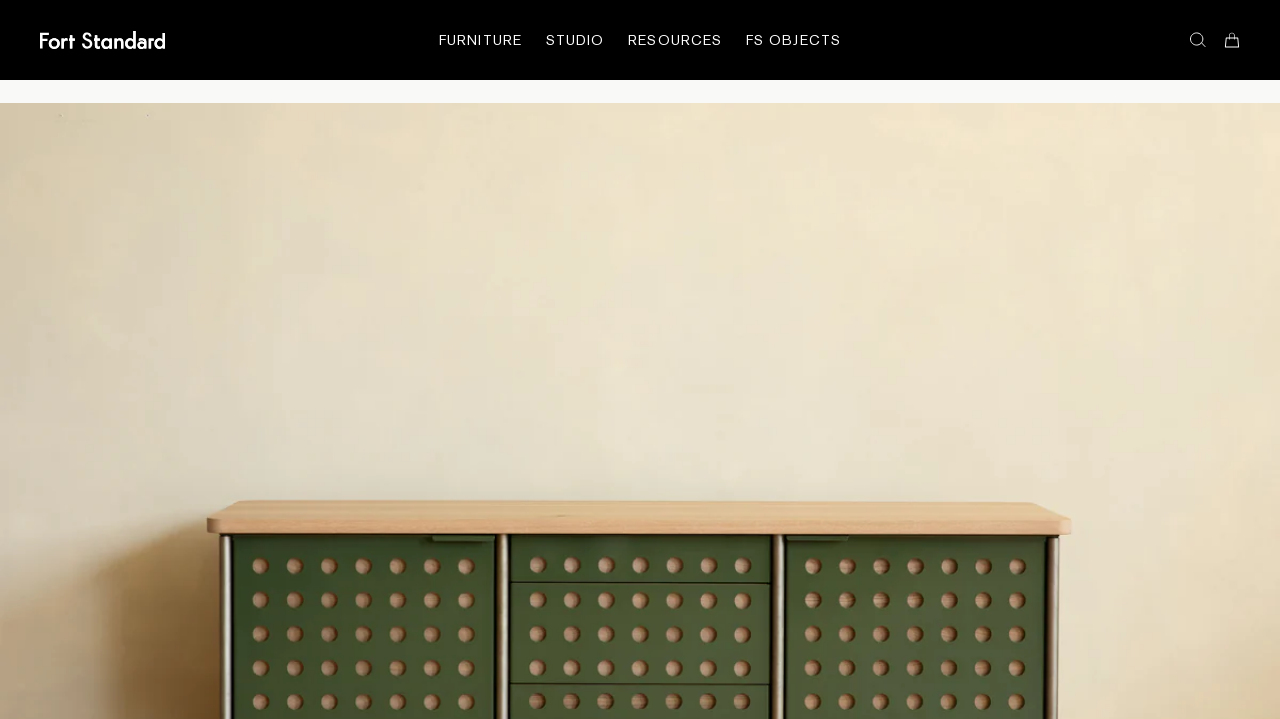Describe all visible elements and their arrangement on the webpage.

The webpage appears to be a product page for the "STRATA CREDENZA Three Bay" furniture piece by Fort Standard. At the top, there are four buttons aligned horizontally, labeled "FURNITURE", "STUDIO", "RESOURCES", and a link to "FS OBJECTS". Below these buttons, there are three links: "COLLECTIONS", "EDITIONS", and "IN-STOCK", which are also aligned horizontally.

On the top-left corner, there is a small image, likely a logo or icon, with a corresponding link. On the top-right corner, there are two buttons with icons, possibly for navigation or social media links.

The main content of the page is not explicitly described in the accessibility tree, but the meta description suggests that it may be related to the design and features of the Strata Credenza, specifically the use of hardwood surfaces and vertical steel rods to create a rigid architectural framework.

There are a total of four images on the page, including the logo/icon on the top-left corner and the three icons on the top-right corner. The page also contains several buttons and links, which are strategically placed to provide easy navigation and access to related content.